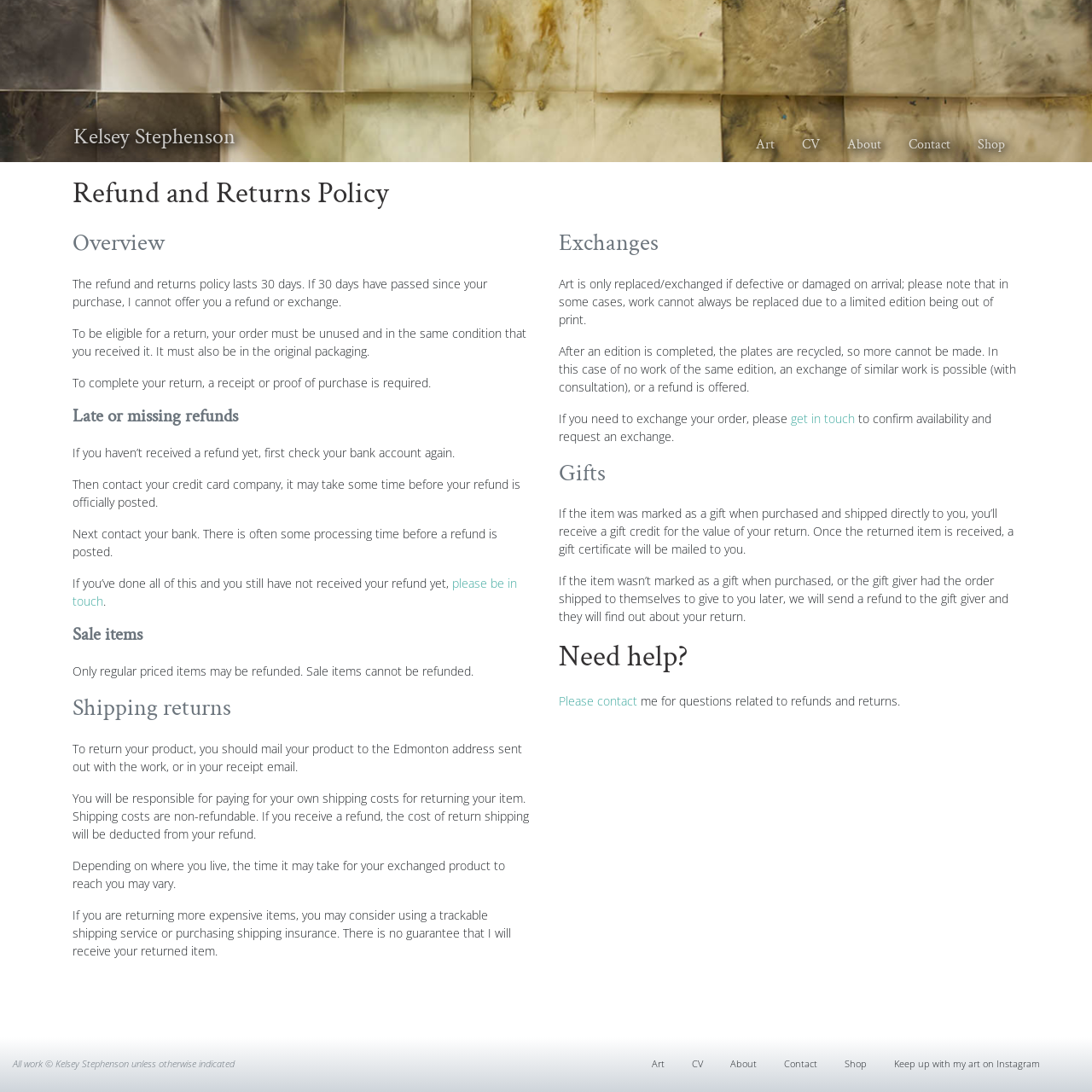Locate the bounding box coordinates of the item that should be clicked to fulfill the instruction: "Click on the 'please be in touch' link".

[0.066, 0.526, 0.473, 0.558]